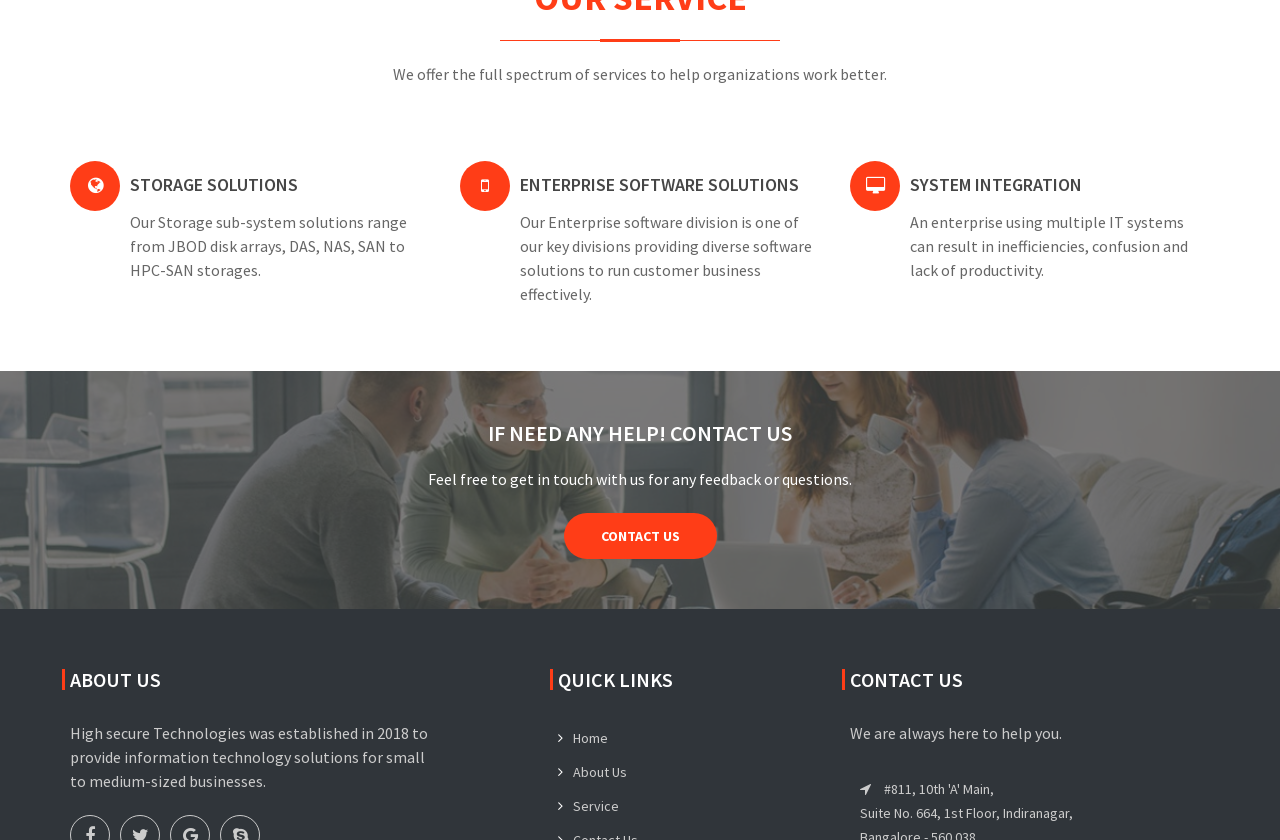Can you give a comprehensive explanation to the question given the content of the image?
What is the purpose of the Enterprise software division?

The Enterprise software division is one of the key divisions of the organization, and its purpose is to provide diverse software solutions to run customer business effectively, as mentioned in the StaticText element with ID 227.